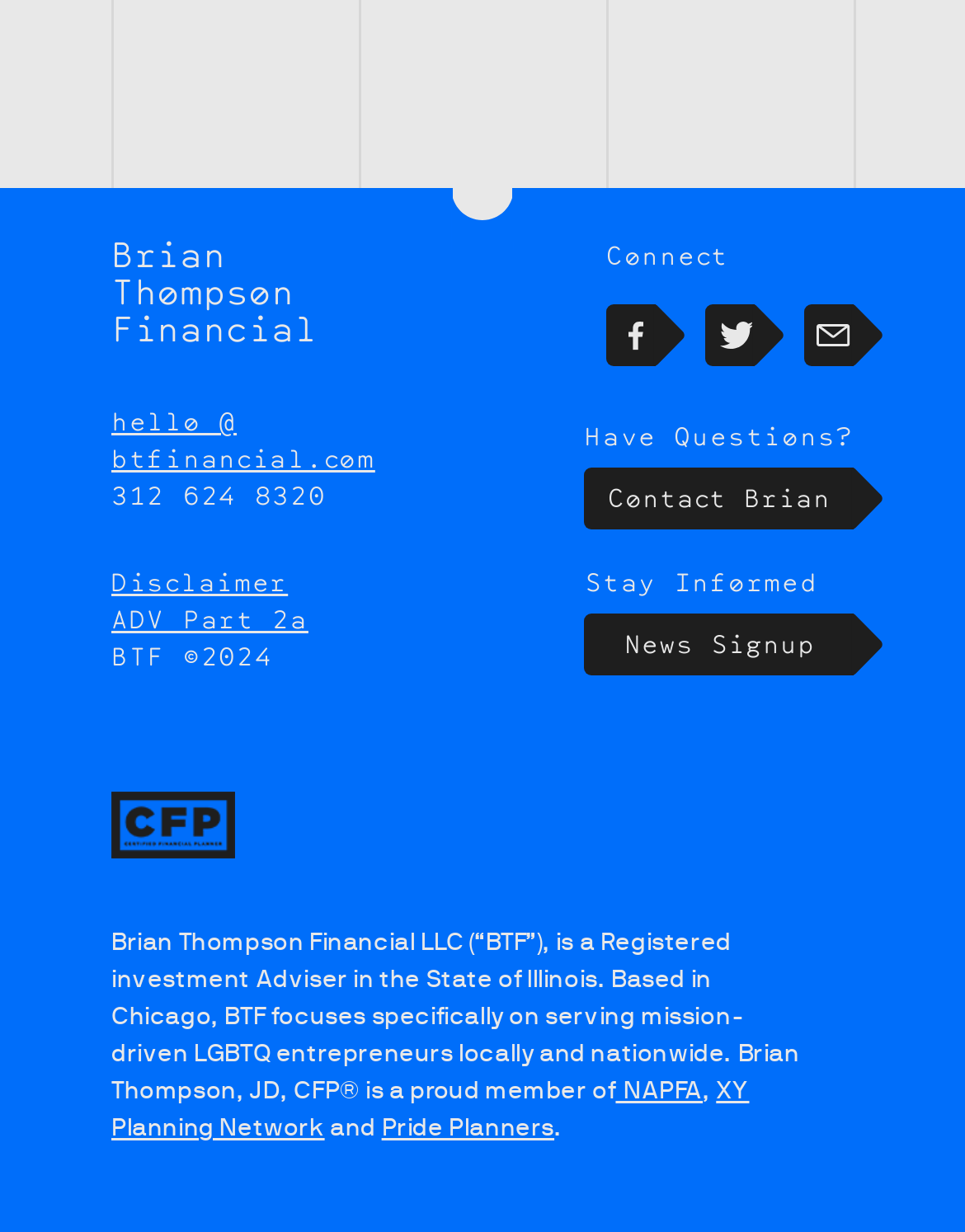Locate the bounding box coordinates of the item that should be clicked to fulfill the instruction: "Learn more about NAPFA".

[0.638, 0.873, 0.728, 0.896]